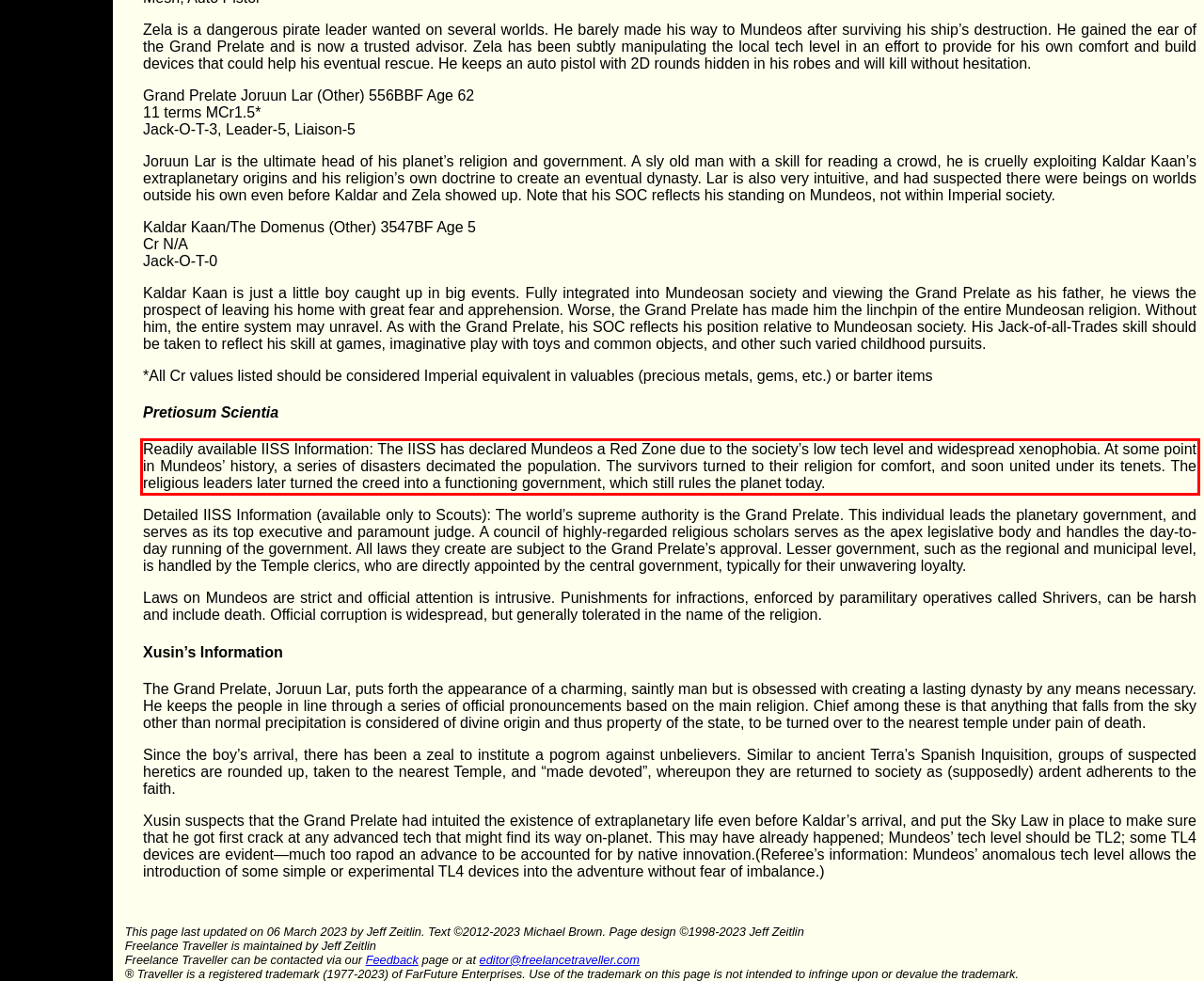Please identify the text within the red rectangular bounding box in the provided webpage screenshot.

Readily available IISS Information: The IISS has declared Mundeos a Red Zone due to the society’s low tech level and widespread xenophobia. At some point in Mundeos’ history, a series of disasters decimated the population. The survivors turned to their religion for comfort, and soon united under its tenets. The religious leaders later turned the creed into a functioning government, which still rules the planet today.